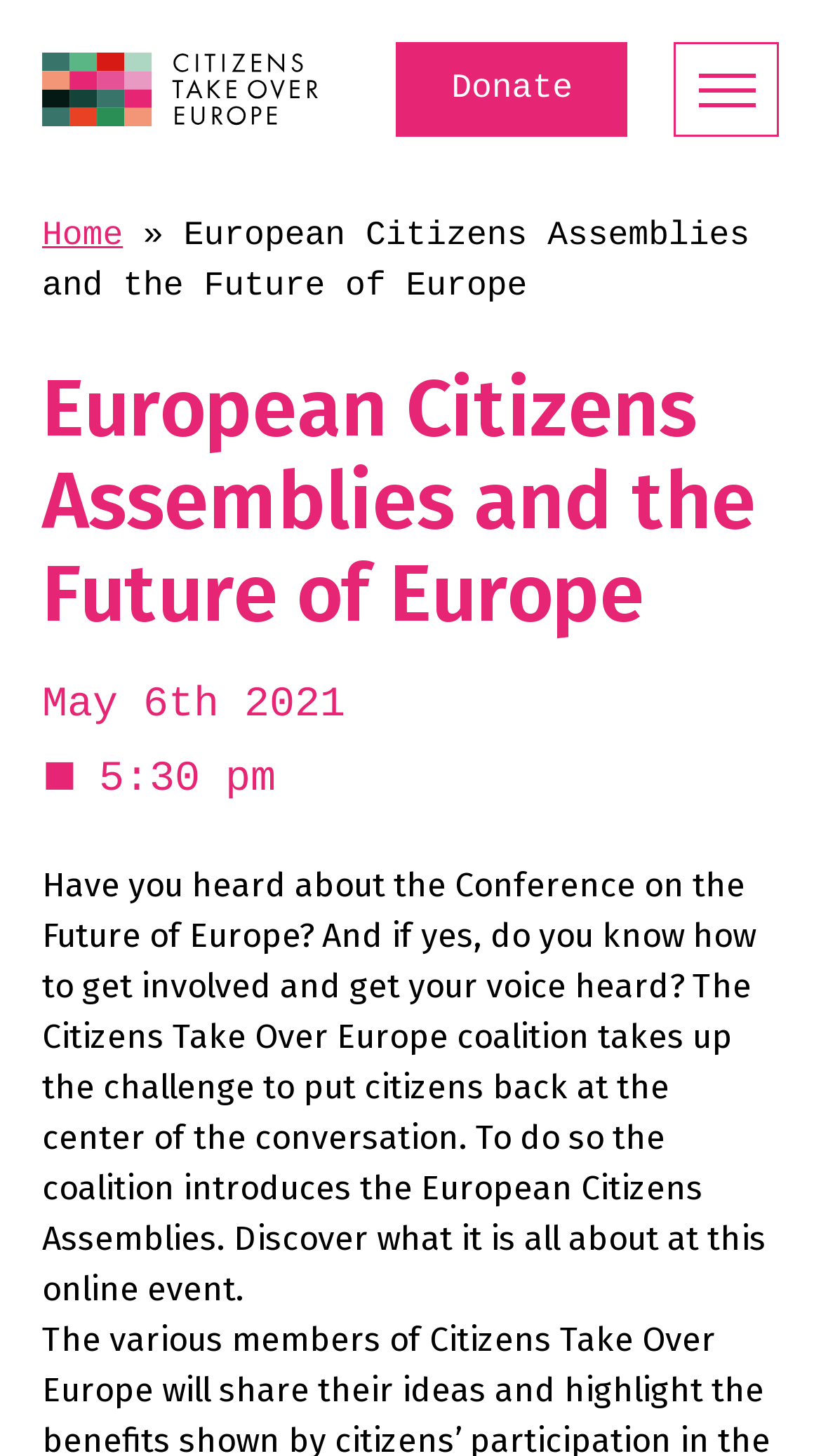Using the element description: "Menu principal", determine the bounding box coordinates. The coordinates should be in the format [left, top, right, bottom], with values between 0 and 1.

[0.821, 0.029, 0.949, 0.094]